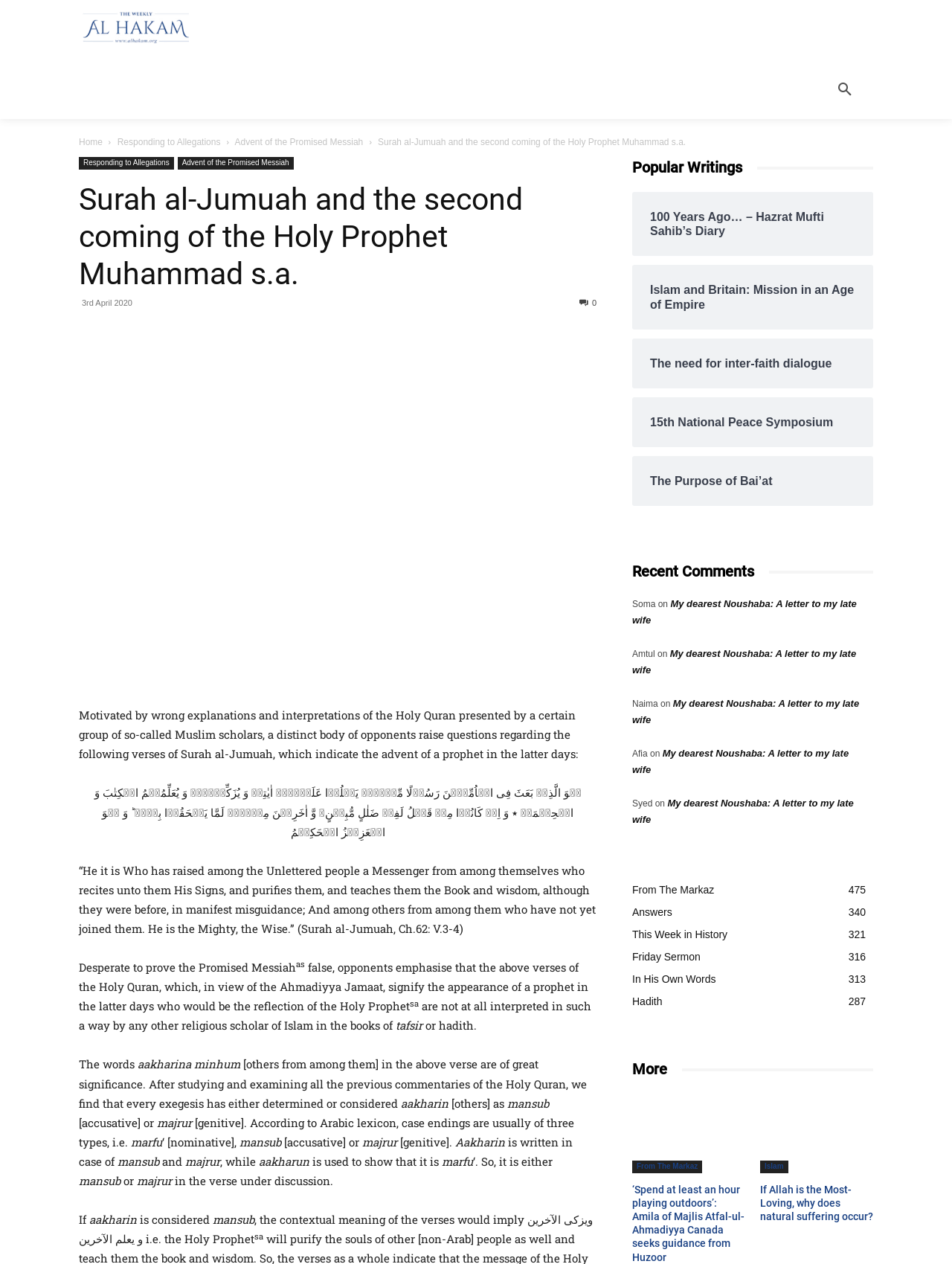What is the category of the writings in the section below the main content?
Answer briefly with a single word or phrase based on the image.

Popular Writings